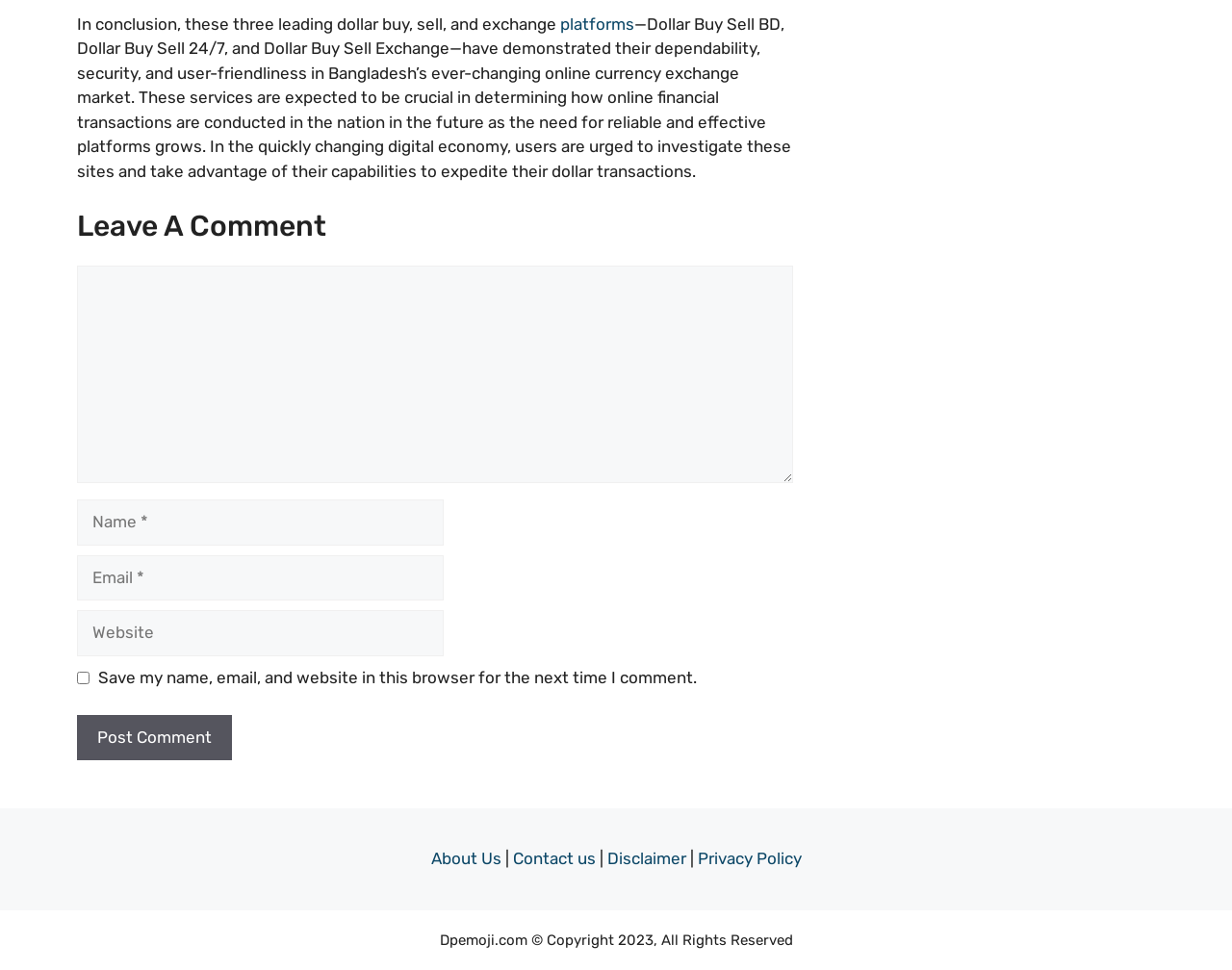What is the copyright year of dpemoji.com?
Please respond to the question with as much detail as possible.

The copyright information is displayed at the bottom of the webpage, stating 'Dpemoji.com © Copyright 2023, All Rights Reserved', which indicates that the copyright year is 2023.